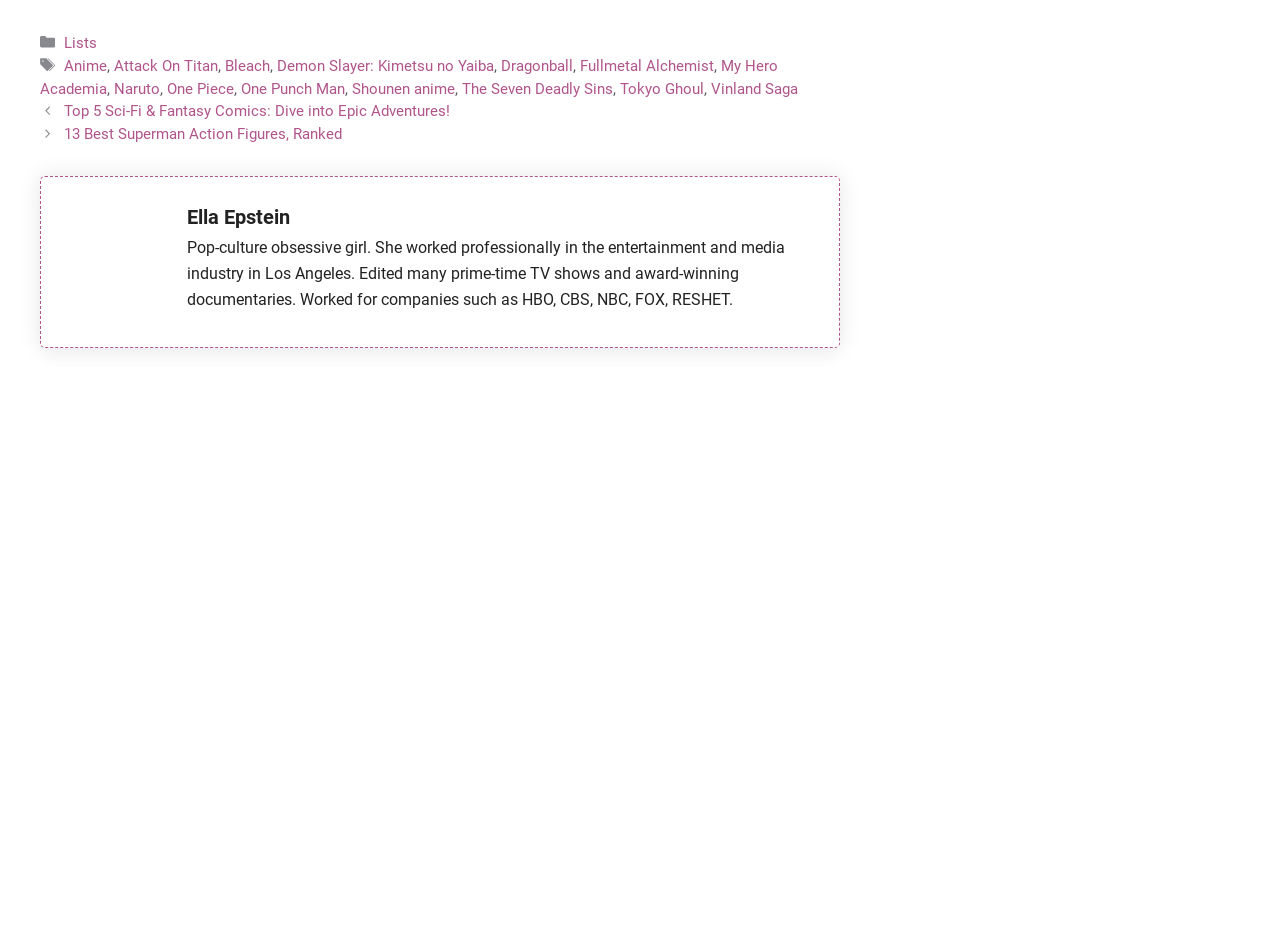Find the bounding box coordinates of the element I should click to carry out the following instruction: "Click on the 'Attack On Titan' link".

[0.089, 0.06, 0.171, 0.079]